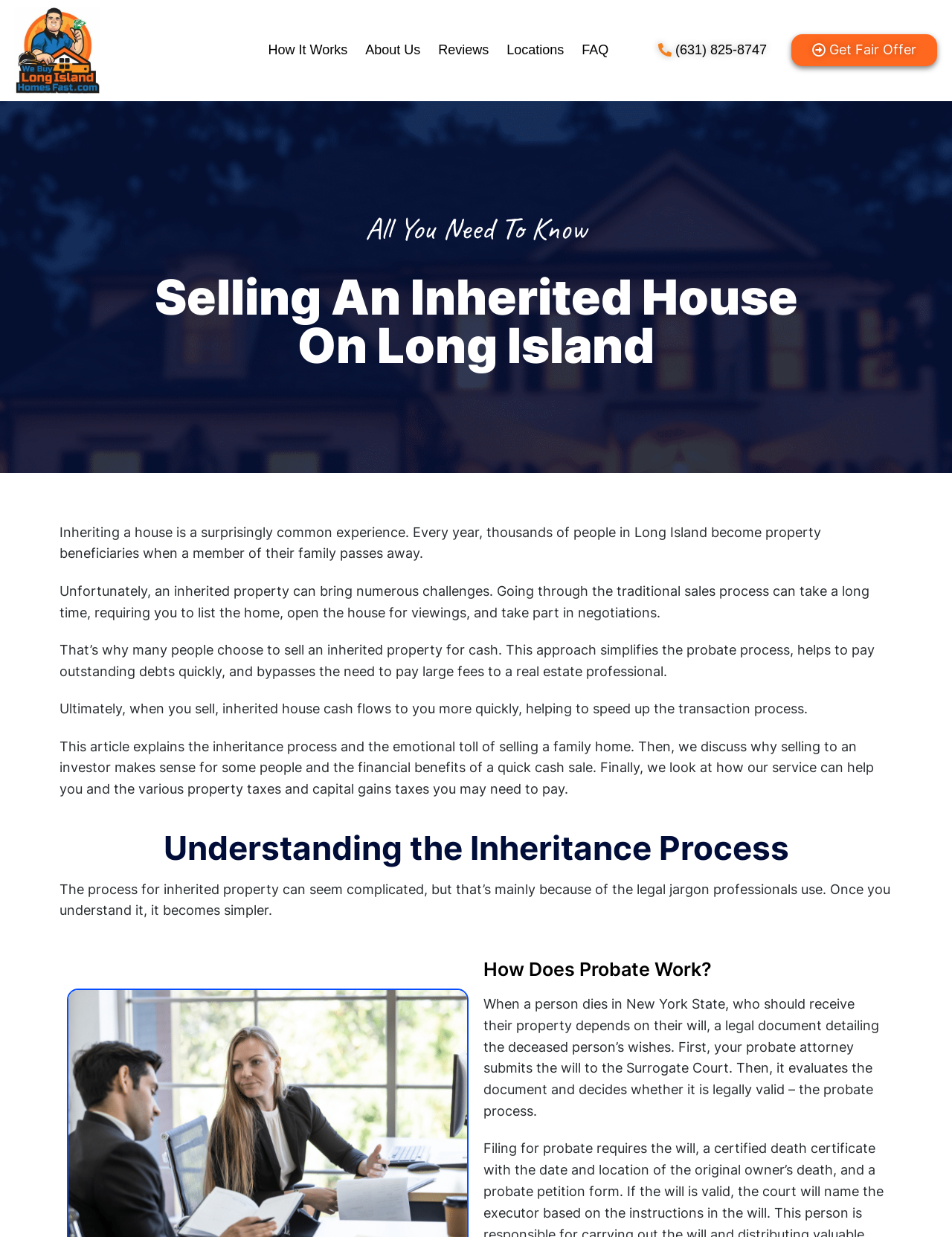What is the benefit of selling an inherited property for cash?
Based on the visual details in the image, please answer the question thoroughly.

I found this answer by reading the StaticText element that says 'That’s why many people choose to sell an inherited property for cash. This approach simplifies the probate process, helps to pay outstanding debts quickly, and bypasses the need to pay large fees to a real estate professional.' which explains the benefits of selling an inherited property for cash.